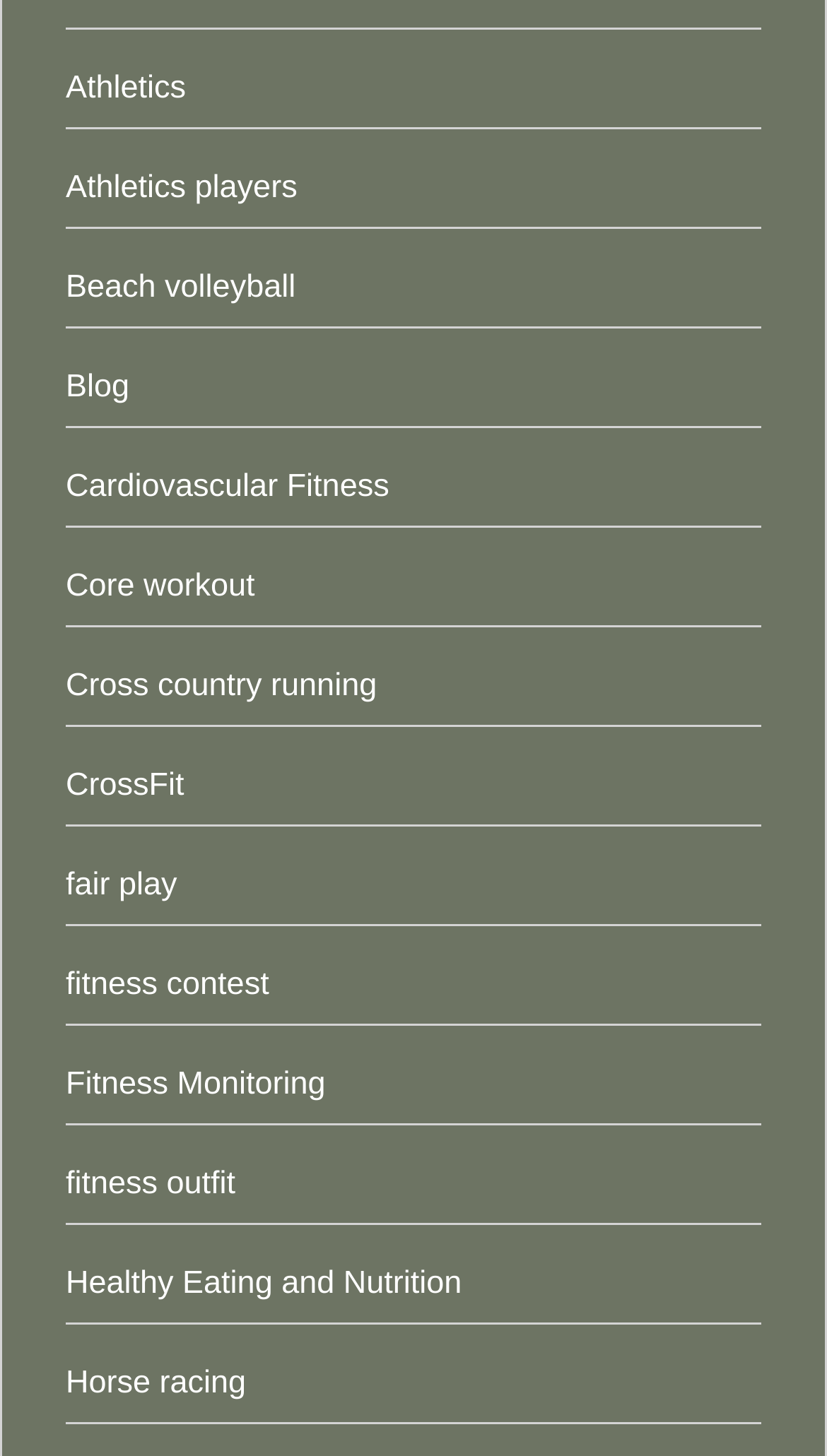Please identify the bounding box coordinates of where to click in order to follow the instruction: "Visit the Blog page".

[0.079, 0.253, 0.156, 0.278]